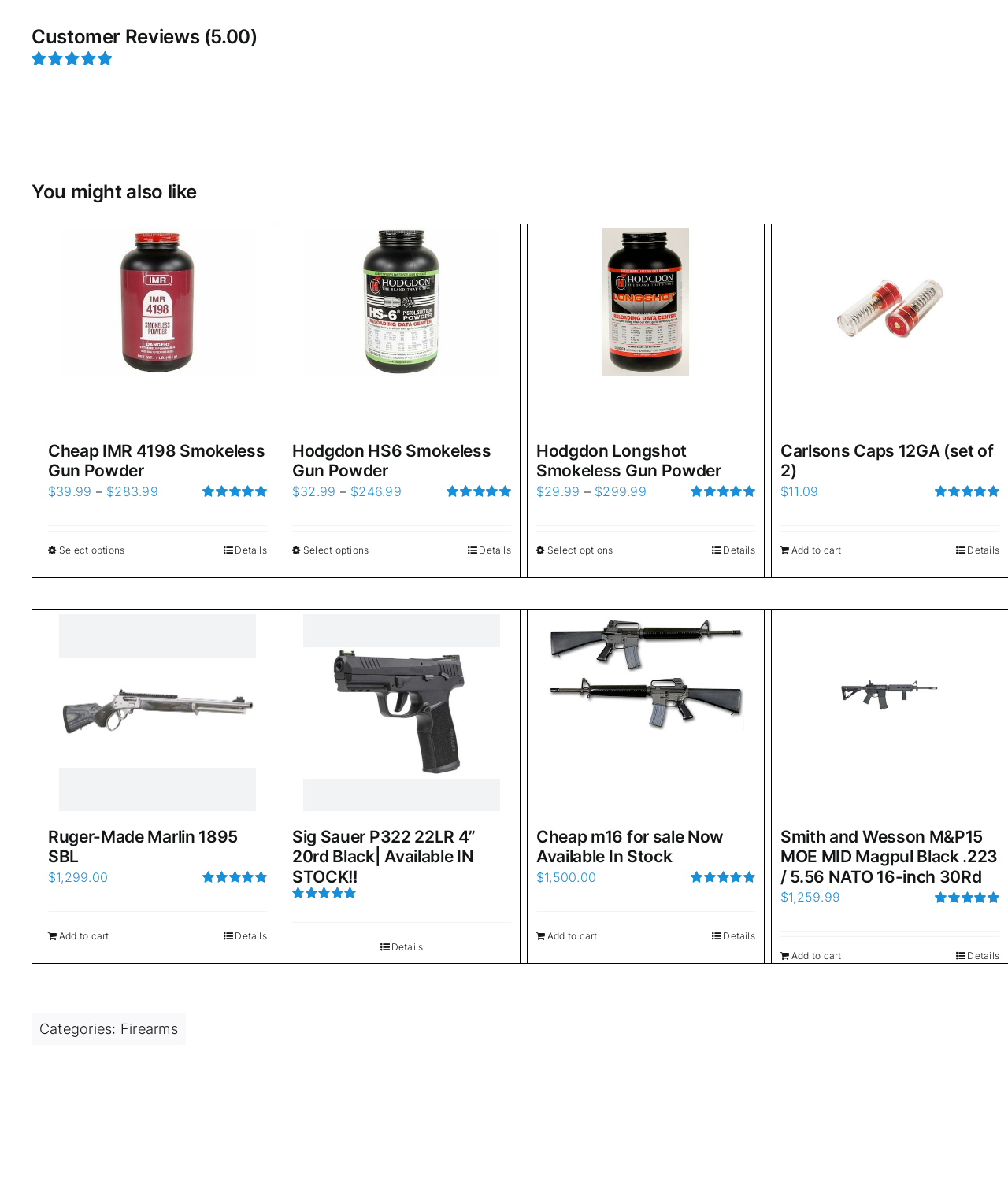Give a one-word or one-phrase response to the question: 
Are there any products from the same brand?

Yes